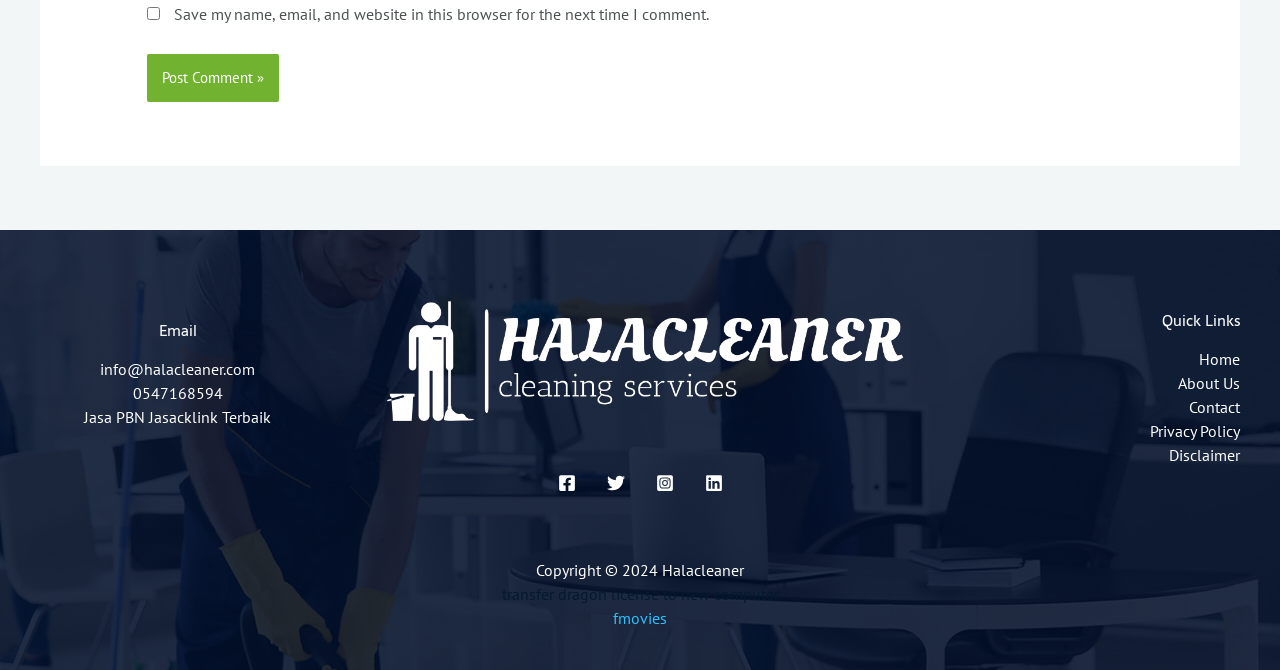Give the bounding box coordinates for this UI element: "name="submit" value="Post Comment »"". The coordinates should be four float numbers between 0 and 1, arranged as [left, top, right, bottom].

[0.115, 0.08, 0.218, 0.152]